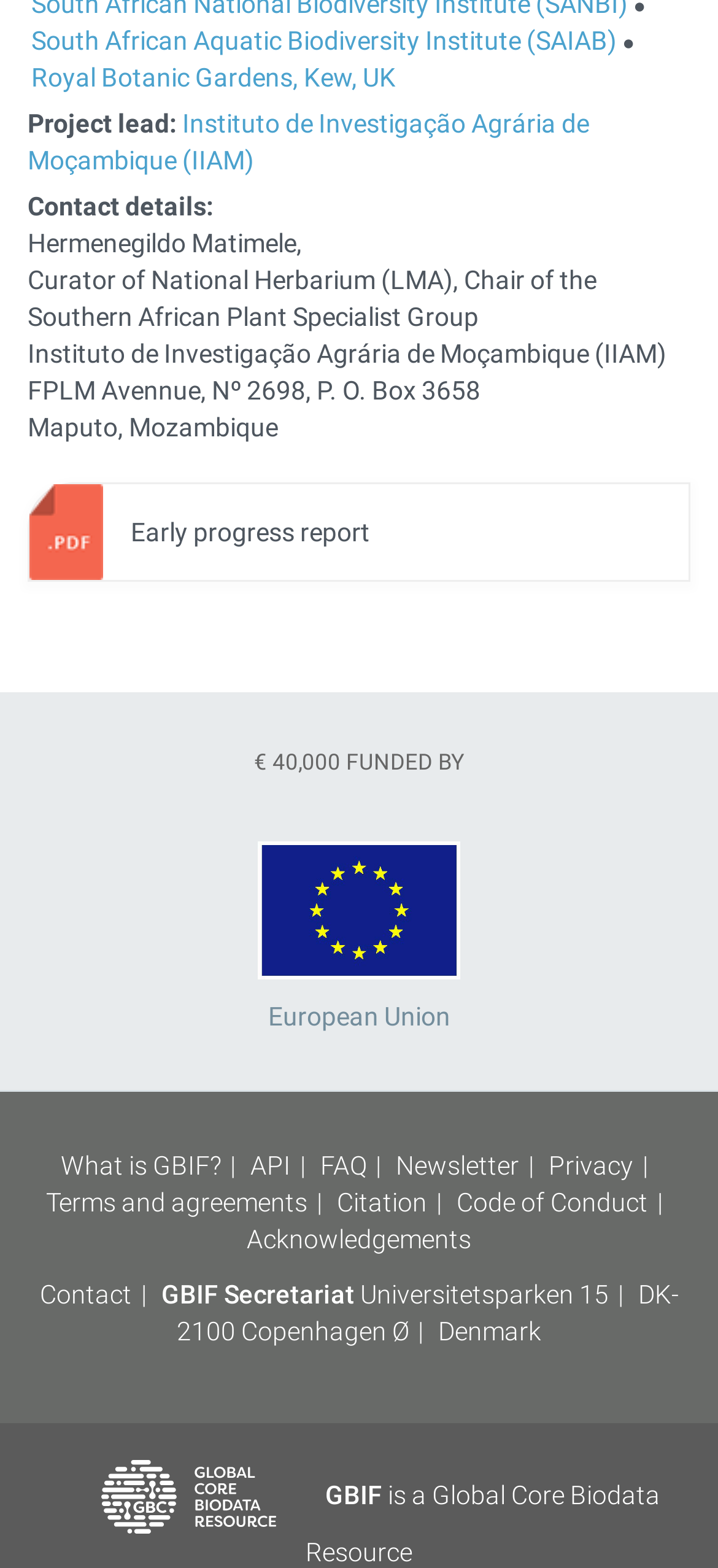What is the project lead's organization?
Based on the screenshot, answer the question with a single word or phrase.

Instituto de Investigação Agrária de Moçambique (IIAM)